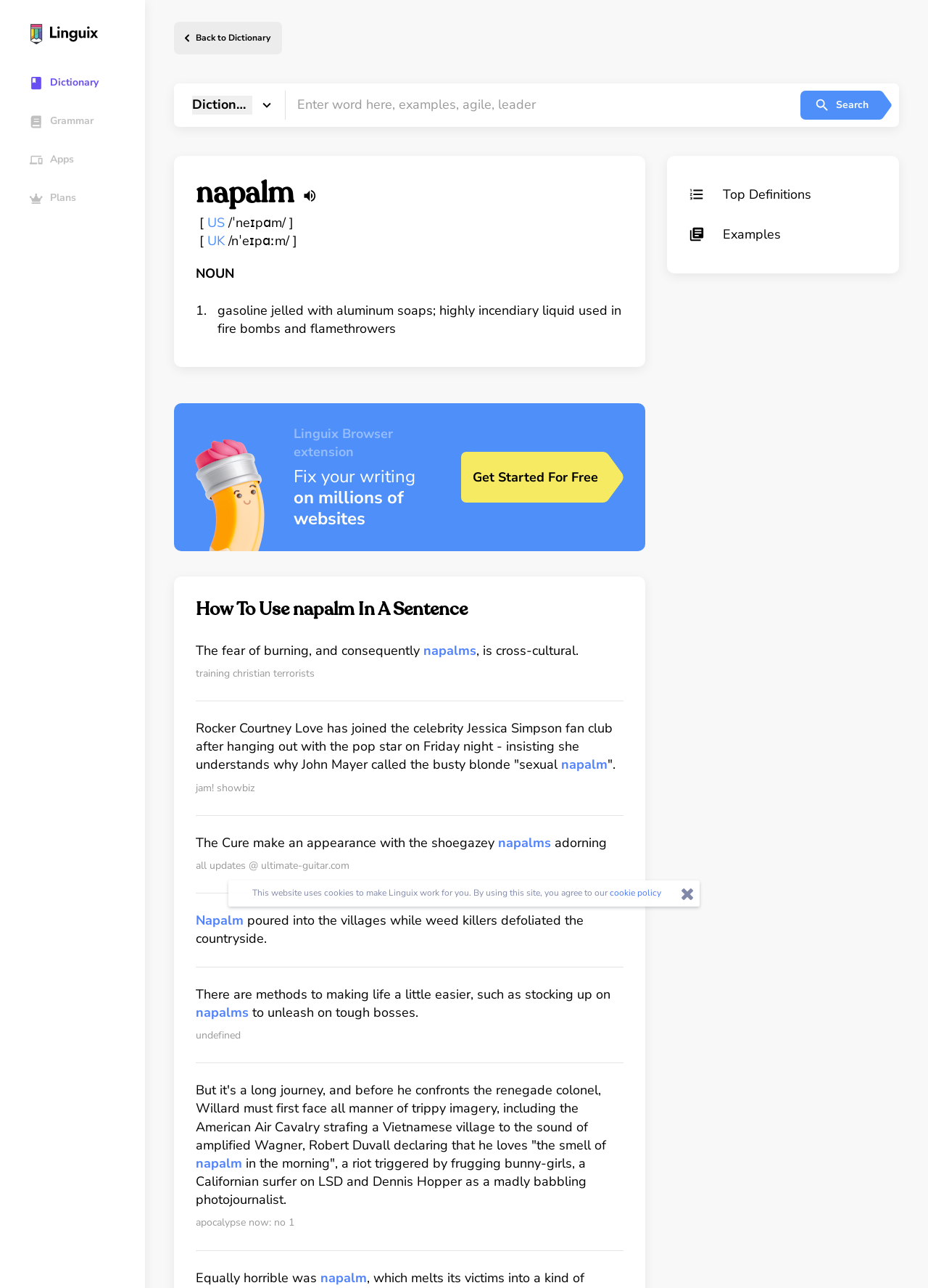Indicate the bounding box coordinates of the element that needs to be clicked to satisfy the following instruction: "Get started with Linguix for free". The coordinates should be four float numbers between 0 and 1, i.e., [left, top, right, bottom].

[0.497, 0.351, 0.649, 0.39]